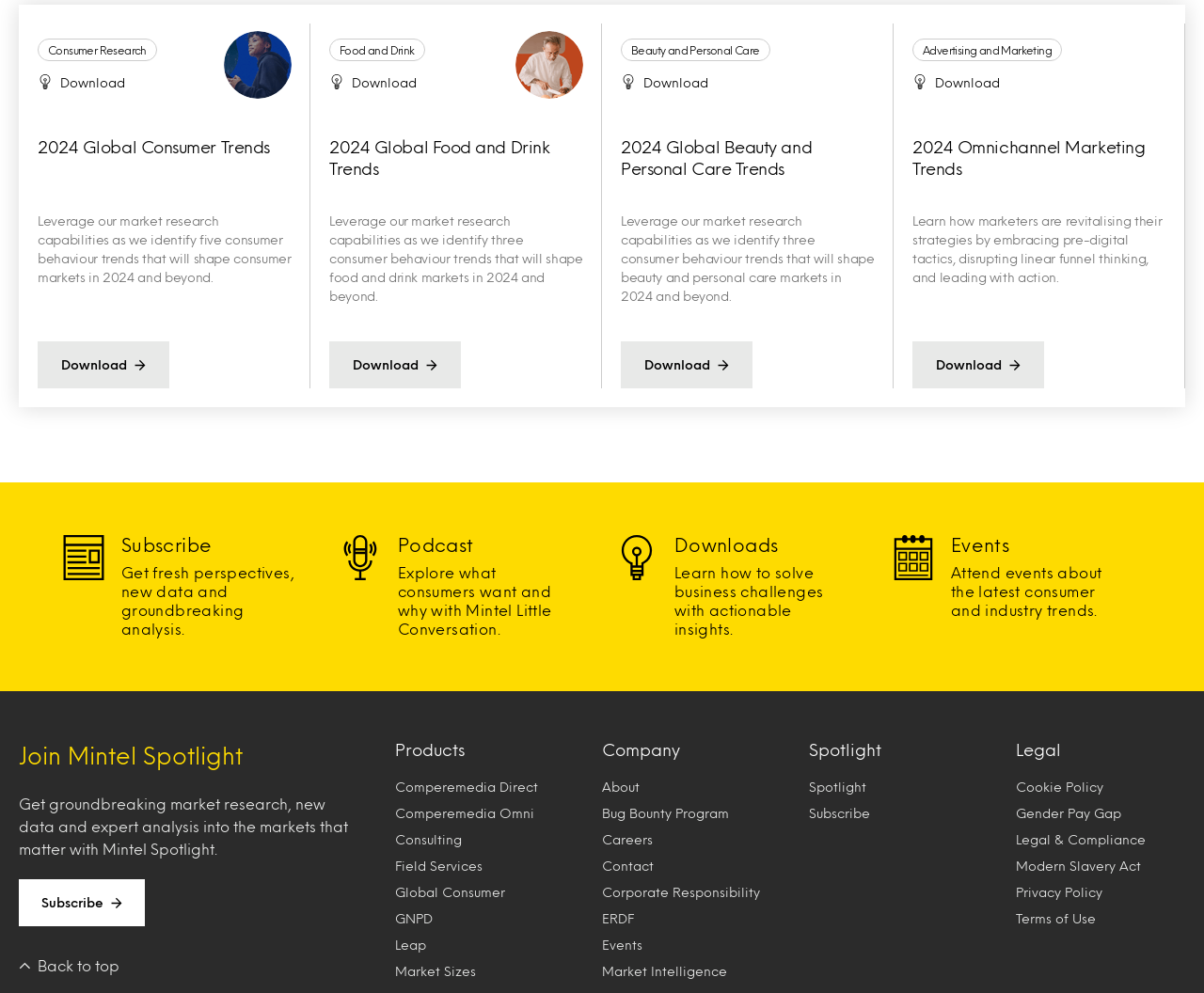Determine the bounding box coordinates of the element's region needed to click to follow the instruction: "Learn about 2024 Omnichannel Marketing Trends". Provide these coordinates as four float numbers between 0 and 1, formatted as [left, top, right, bottom].

[0.516, 0.137, 0.727, 0.194]